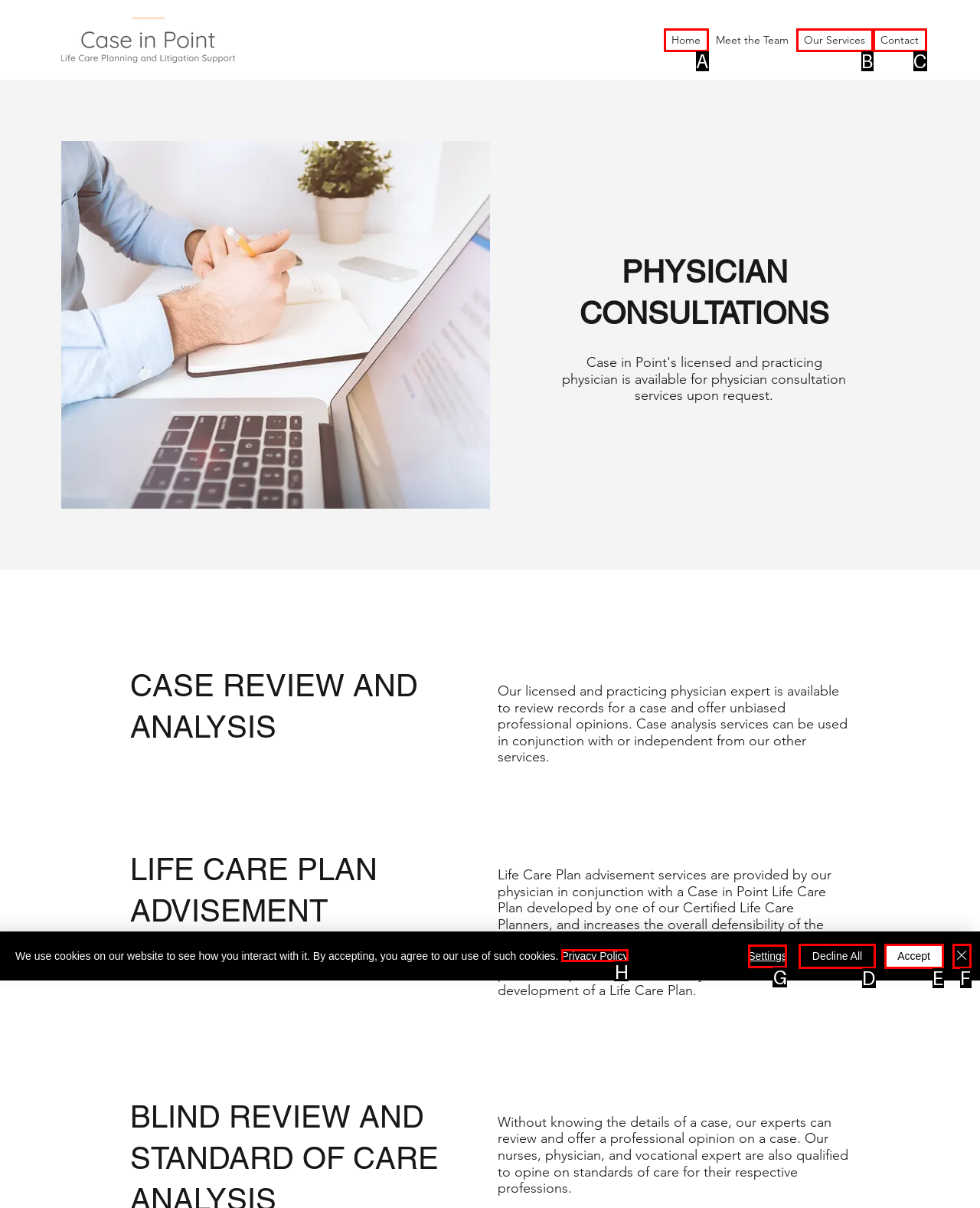Select the HTML element that matches the description: Accept
Respond with the letter of the correct choice from the given options directly.

E